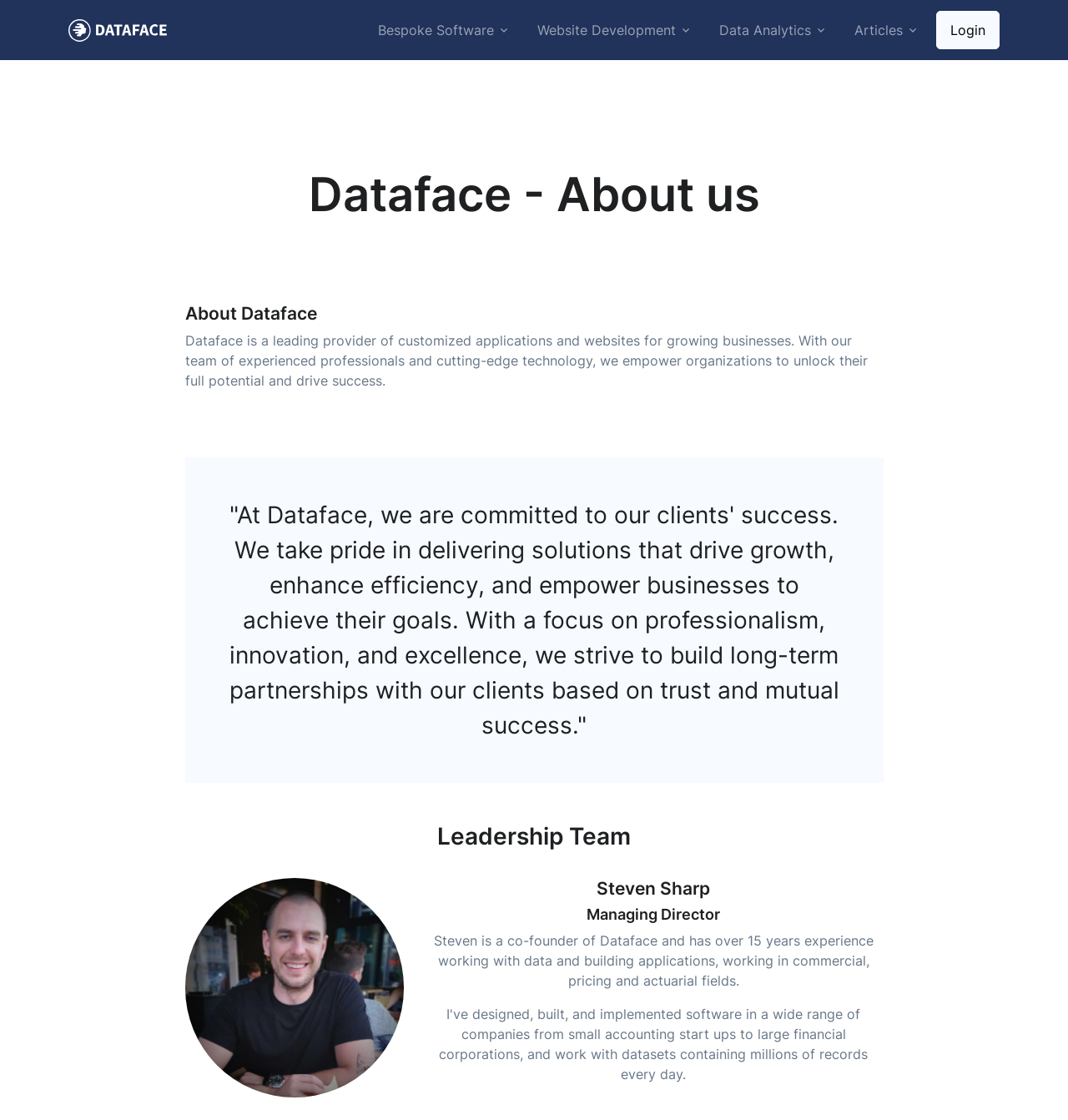Can you find and provide the title of the webpage?

Dataface - About us